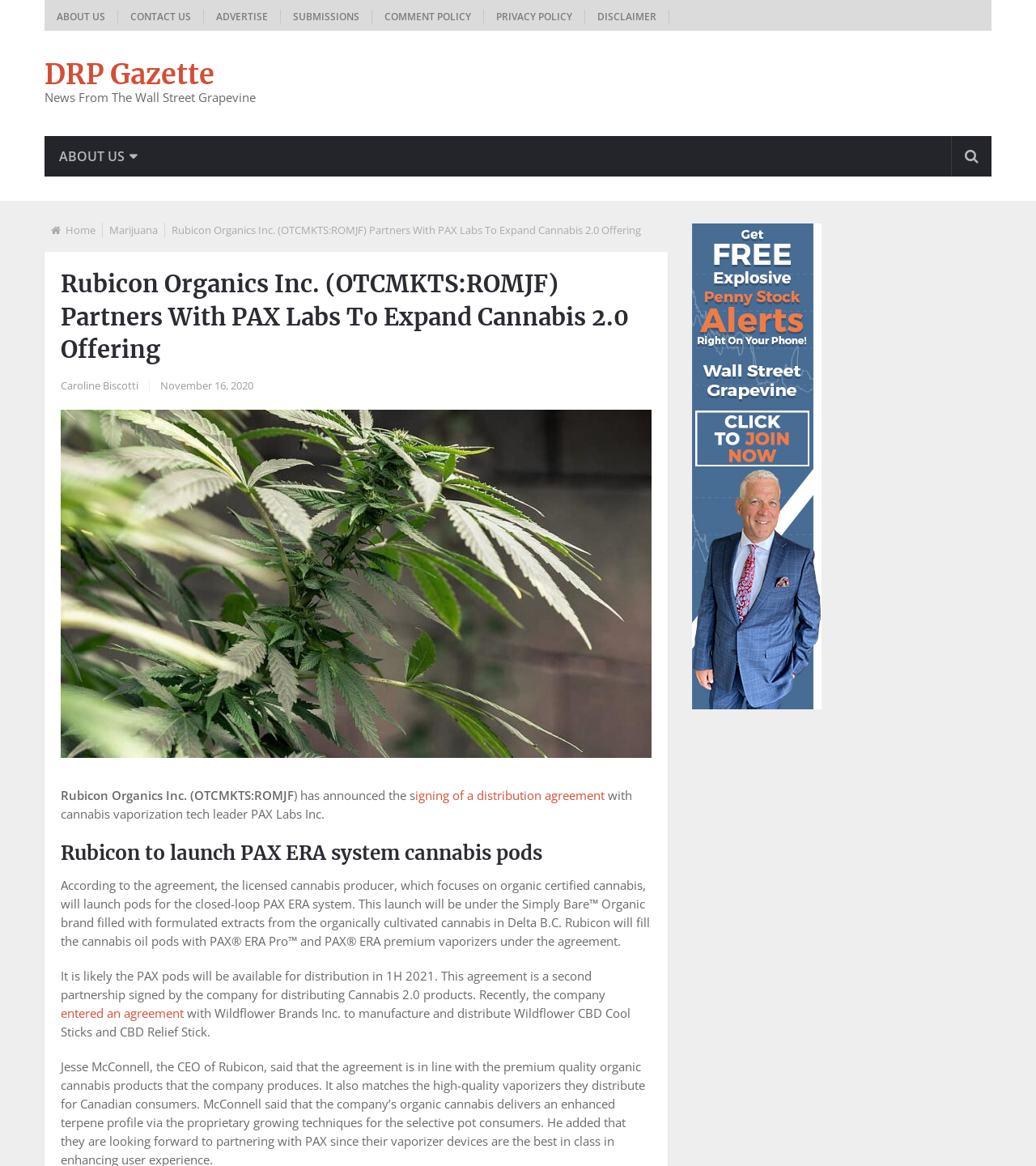Given the webpage screenshot, identify the bounding box of the UI element that matches this description: "Disclaimer".

[0.565, 0.008, 0.646, 0.02]